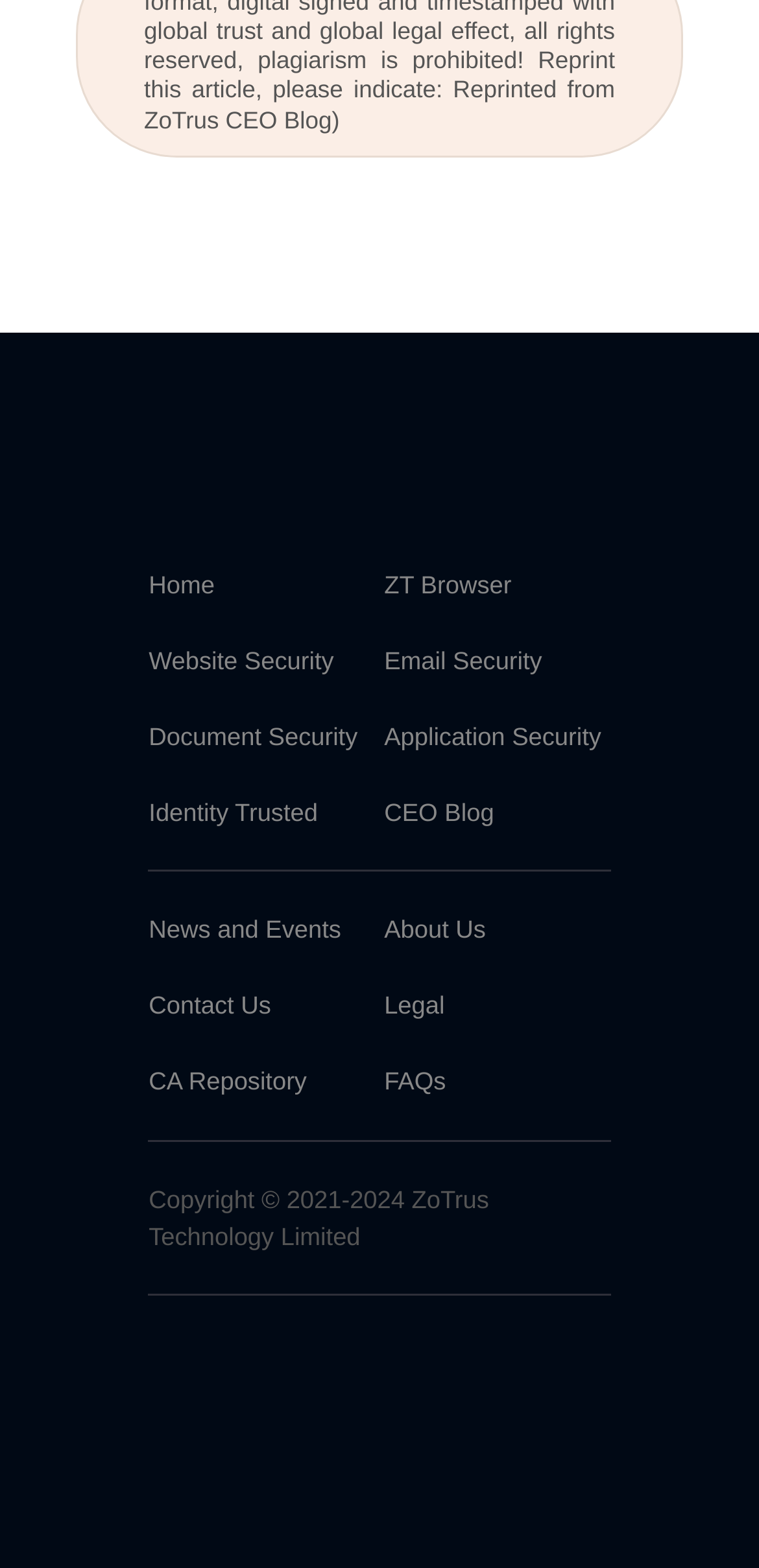Identify the bounding box coordinates for the region to click in order to carry out this instruction: "contact us". Provide the coordinates using four float numbers between 0 and 1, formatted as [left, top, right, bottom].

[0.196, 0.632, 0.357, 0.651]